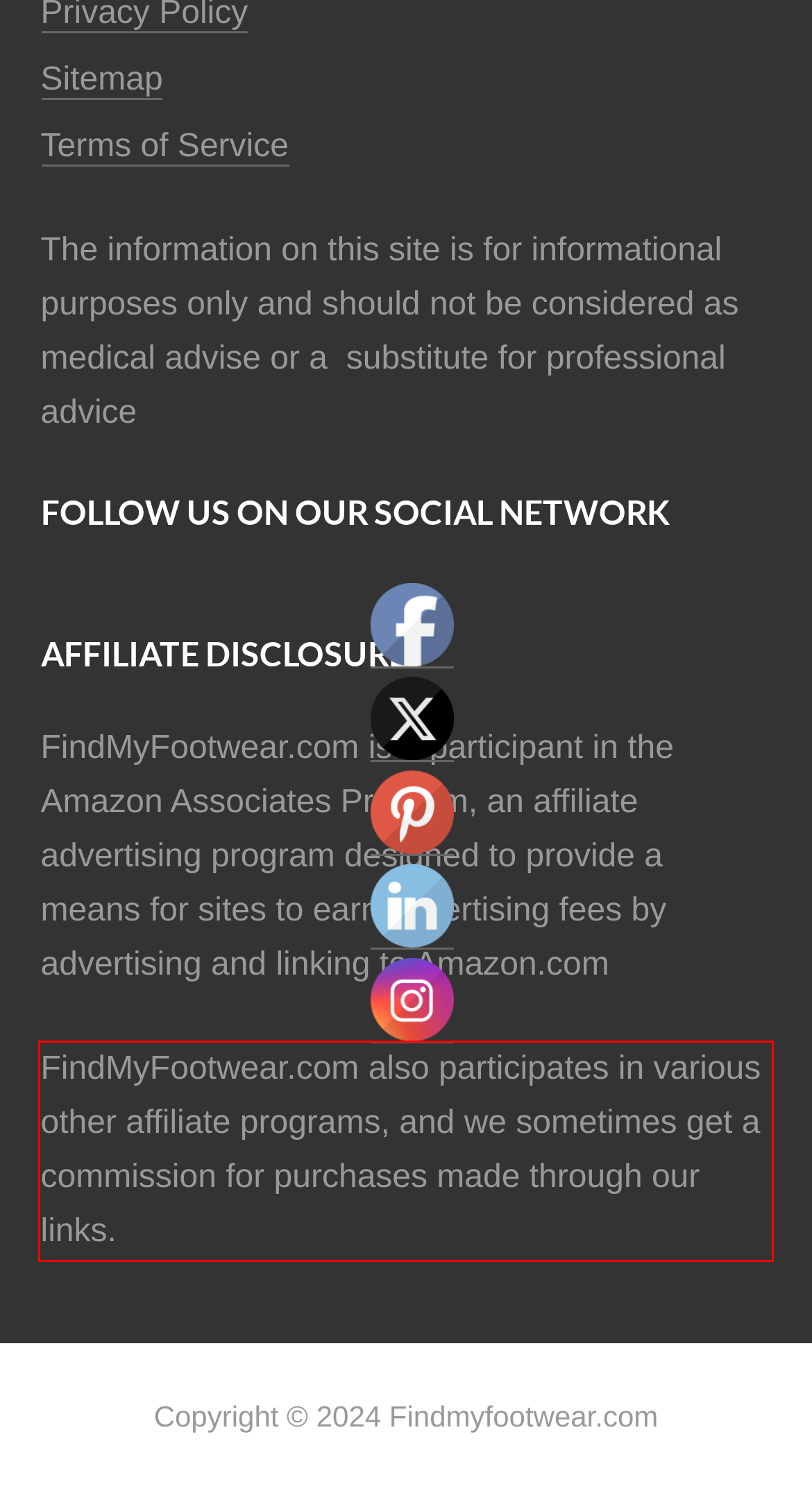Analyze the webpage screenshot and use OCR to recognize the text content in the red bounding box.

FindMyFootwear.com also participates in various other affiliate programs, and we sometimes get a commission for purchases made through our links.